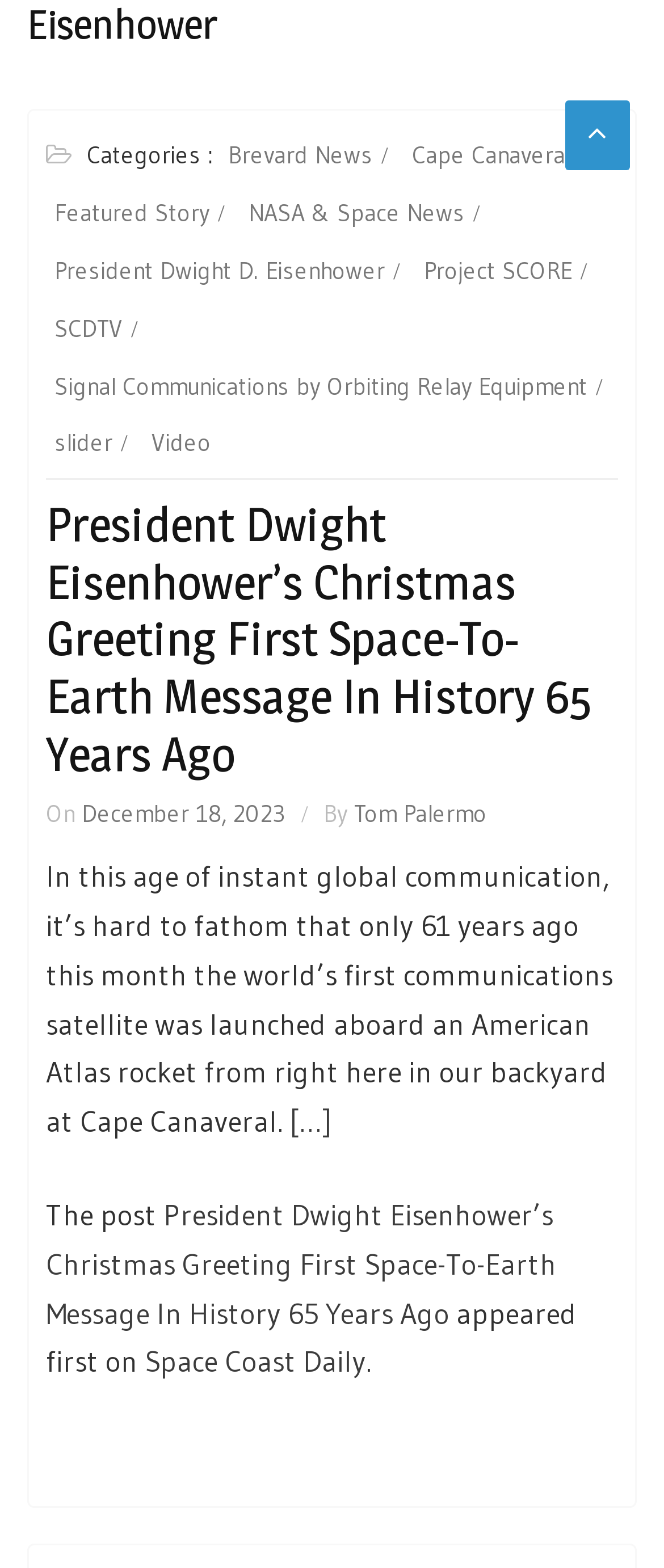Provide the bounding box coordinates of the section that needs to be clicked to accomplish the following instruction: "Click on the 'Brevard News' category."

[0.333, 0.083, 0.595, 0.117]